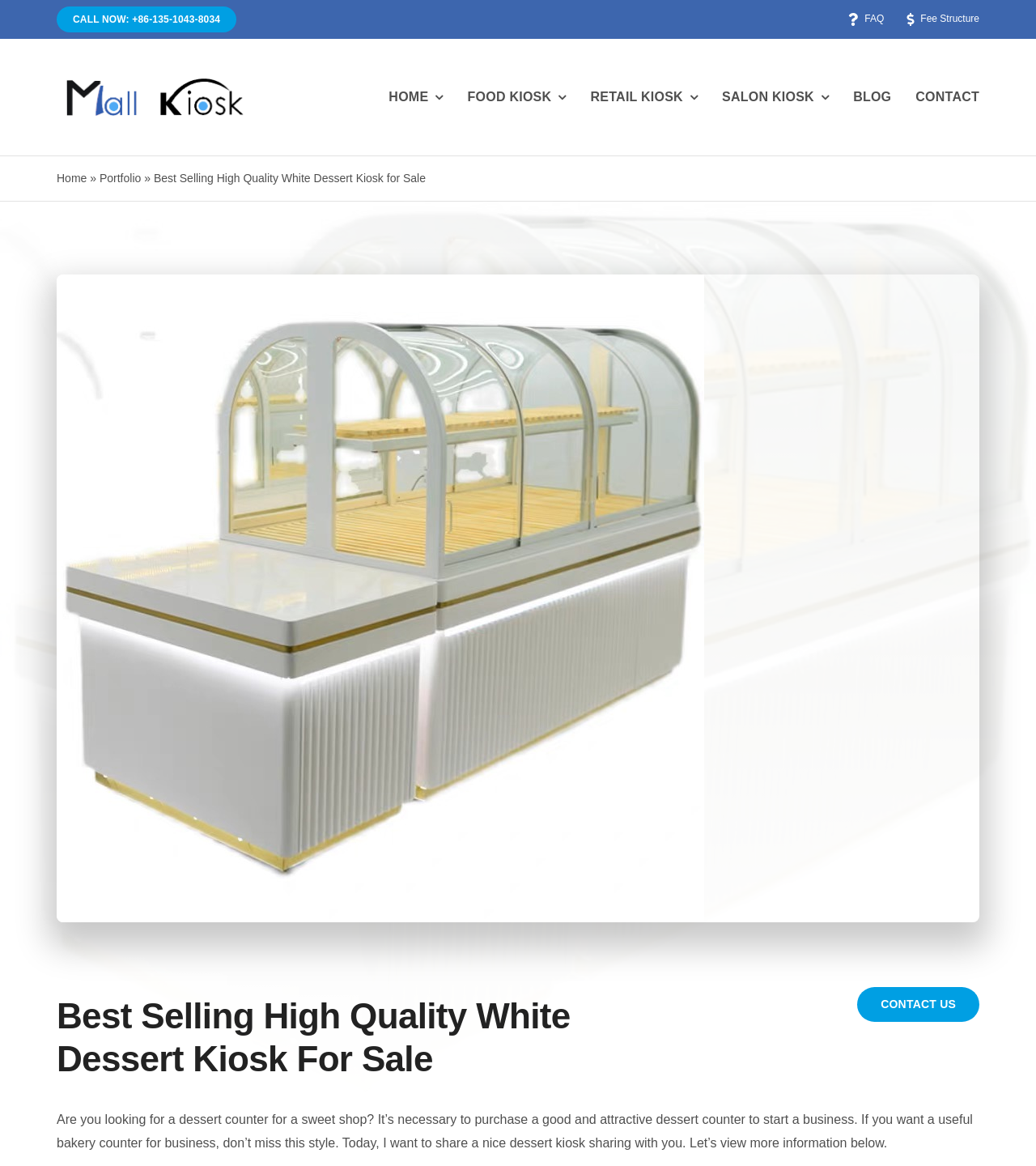How many main menu items are there?
Provide a comprehensive and detailed answer to the question.

The main menu items can be found in the 'Top Main Menu' navigation section, which includes 'HOME', 'FOOD KIOSK', 'RETAIL KIOSK', 'SALON KIOSK', 'BLOG', and 'CONTACT'.